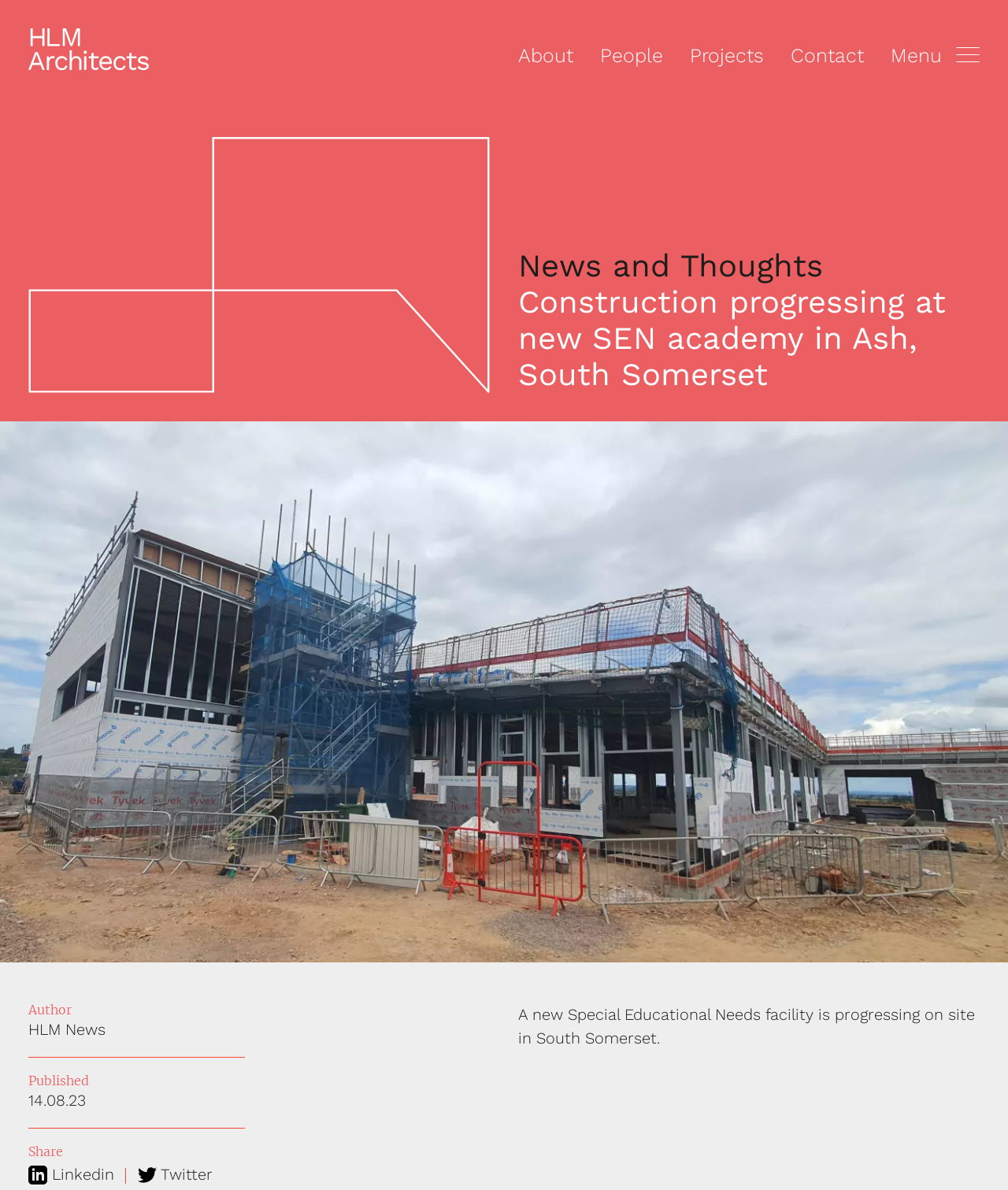Determine the bounding box coordinates of the clickable element to complete this instruction: "Click on the 'SUBSCRIBE TO JOB NOTIFICATIONS' link". Provide the coordinates in the format of four float numbers between 0 and 1, [left, top, right, bottom].

None